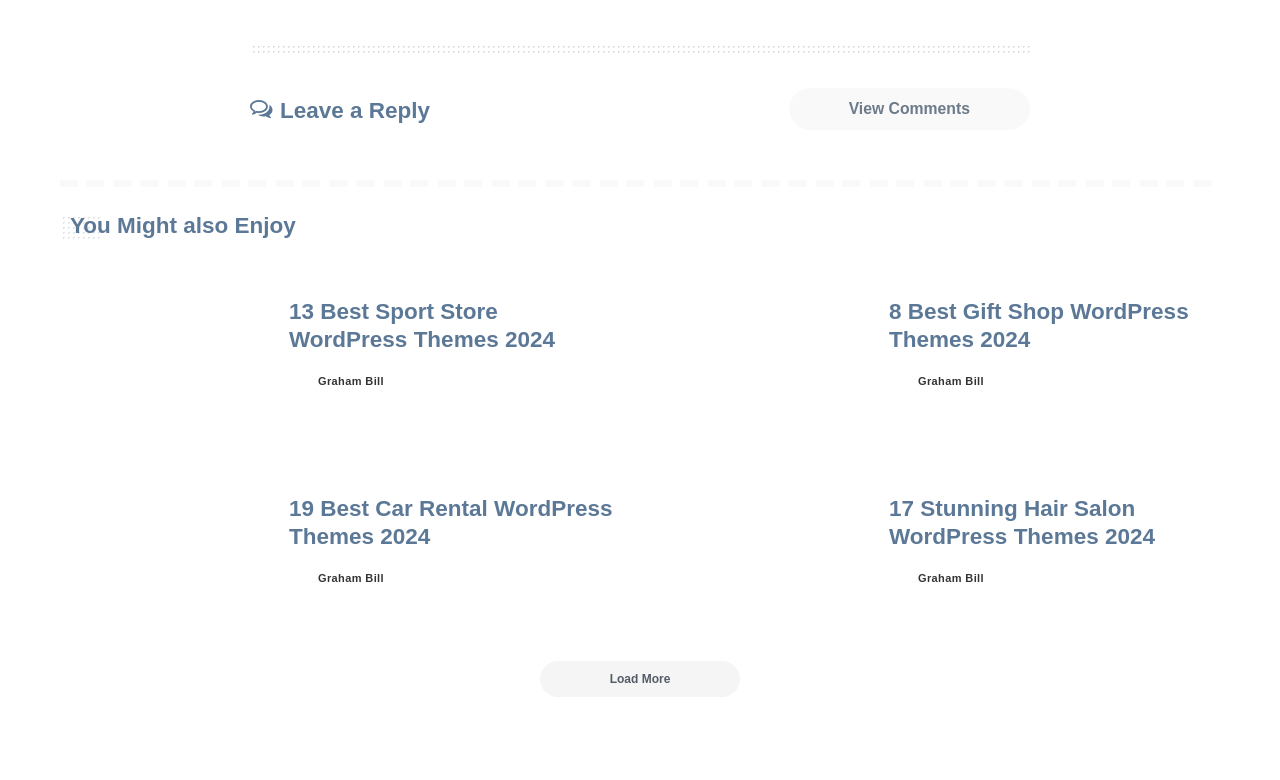Please answer the following question using a single word or phrase: 
What type of content is displayed in the sections?

WordPress themes